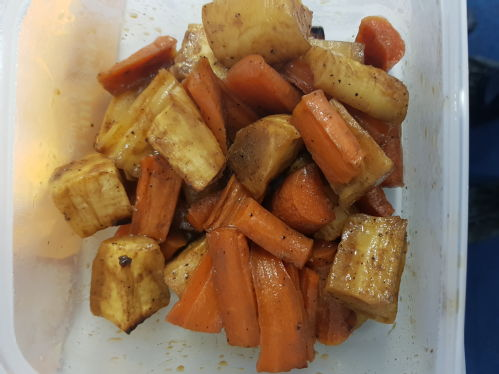Refer to the image and provide an in-depth answer to the question: 
Who prepared the roasted vegetables?

According to the caption, the dish was prepared by Mitch, and it is described as a delightful office snack that showcases a perfect blend of colors and textures.